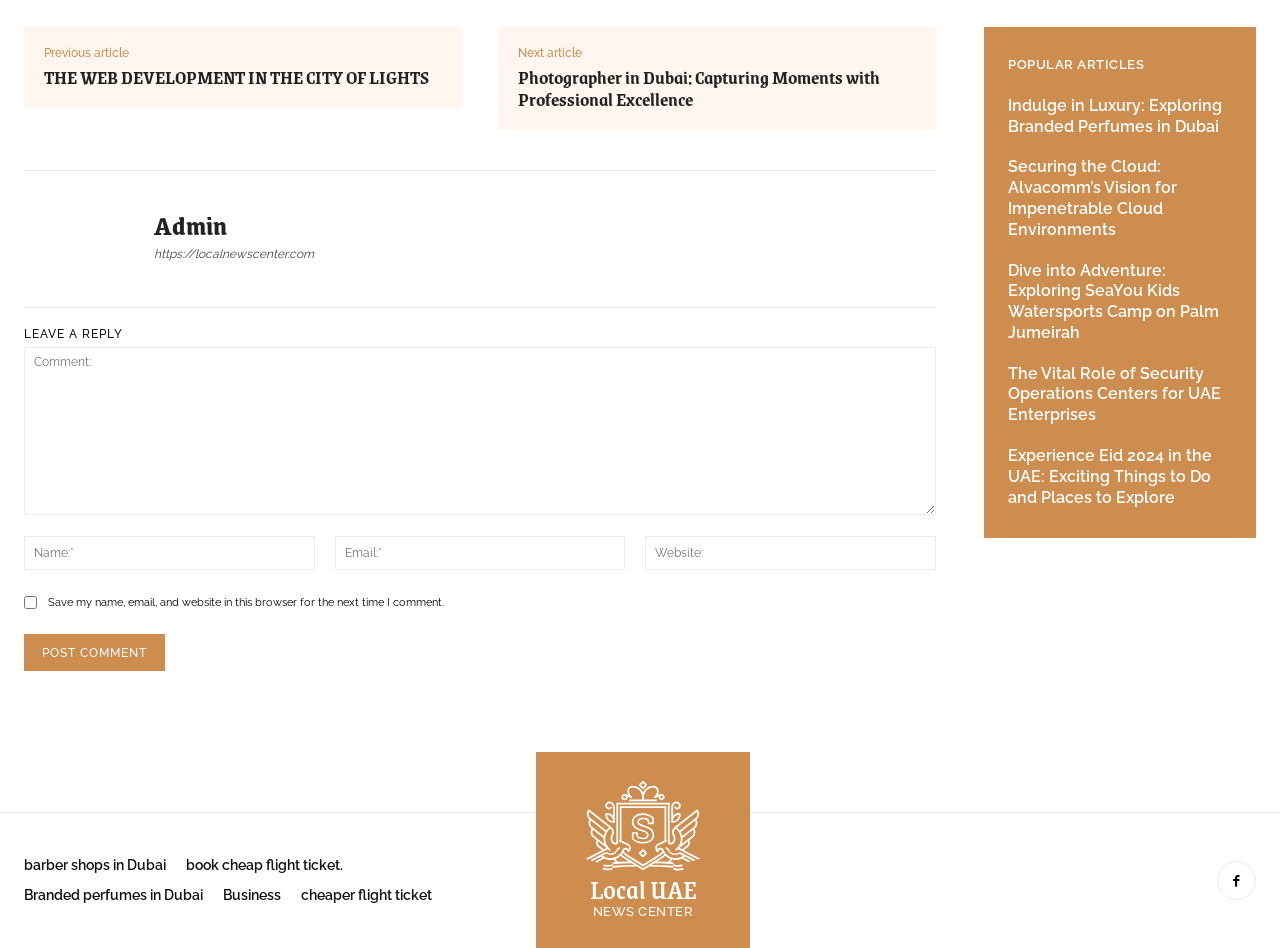Find the bounding box coordinates of the element's region that should be clicked in order to follow the given instruction: "Click on the 'Post Comment' button". The coordinates should consist of four float numbers between 0 and 1, i.e., [left, top, right, bottom].

[0.019, 0.669, 0.129, 0.708]